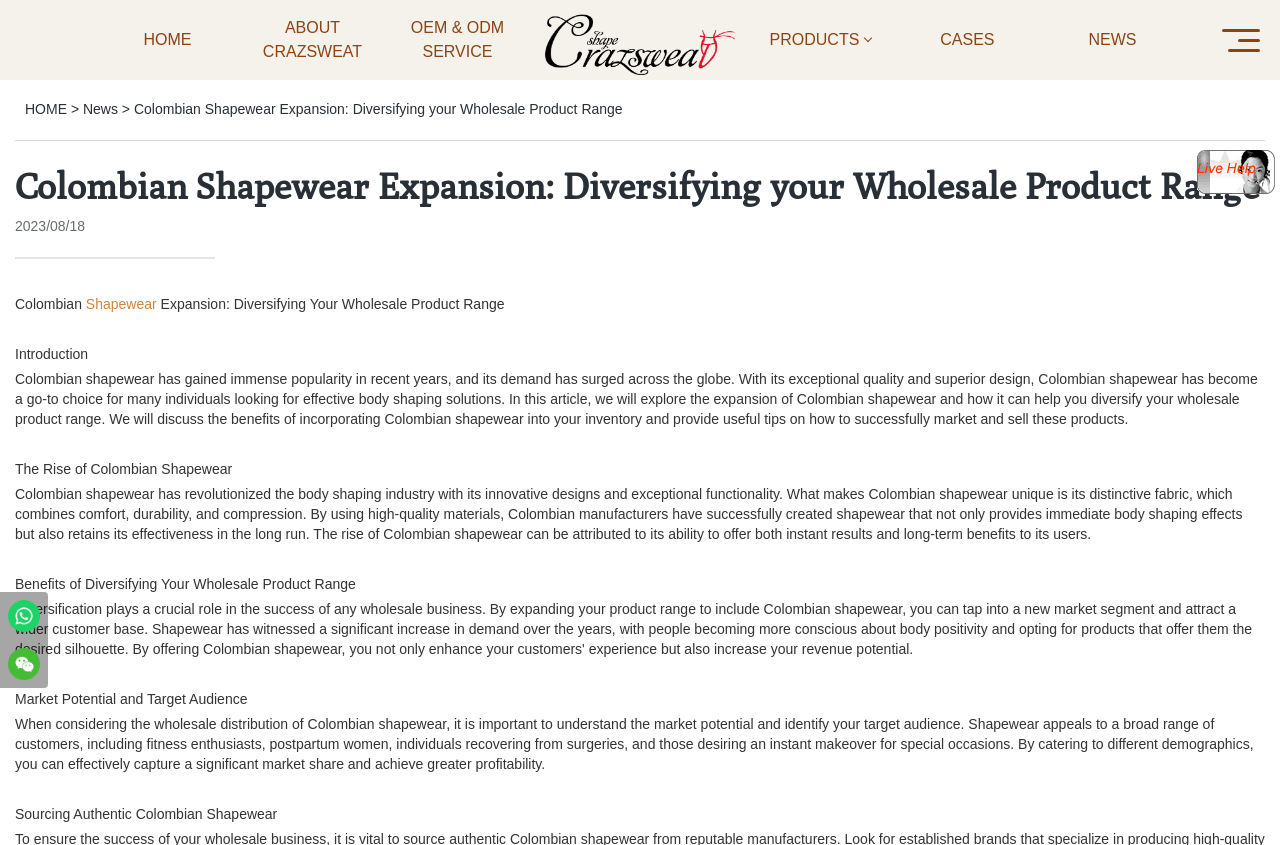What is the date of the article?
Answer the question using a single word or phrase, according to the image.

2023/08/18